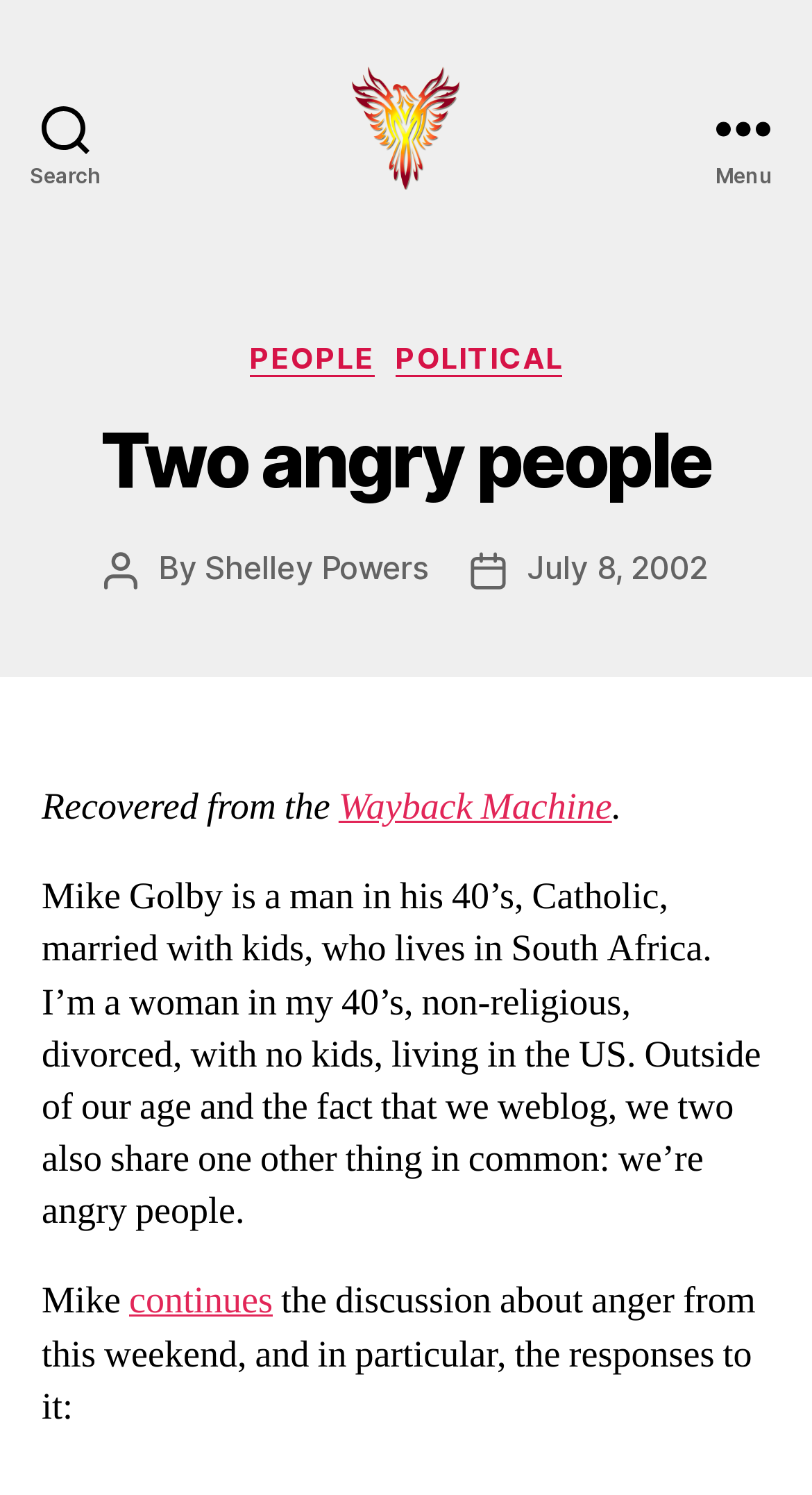Deliver a detailed narrative of the webpage's visual and textual elements.

The webpage appears to be a blog post titled "Two angry people" on a website called Burningbird. At the top left corner, there is a search button and a link to the BB Logo, accompanied by an image of the logo. Next to the logo is the website's name, "Burningbird", in text. On the top right corner, there is a menu button.

Below the top section, there is a header section that contains several links to categories, including "PEOPLE" and "POLITICAL". The title of the blog post, "Two angry people", is displayed prominently in a heading. The author of the post, Shelley Powers, is credited below the title, along with the post date, July 8, 2002.

The main content of the blog post is a block of text that describes the author and another person, Mike Golby, who share some common characteristics, including their age and anger. The text also mentions that Mike will continue the discussion about anger from the previous weekend.

There are no images on the page apart from the BB Logo. The overall layout is simple, with a focus on the text content of the blog post.